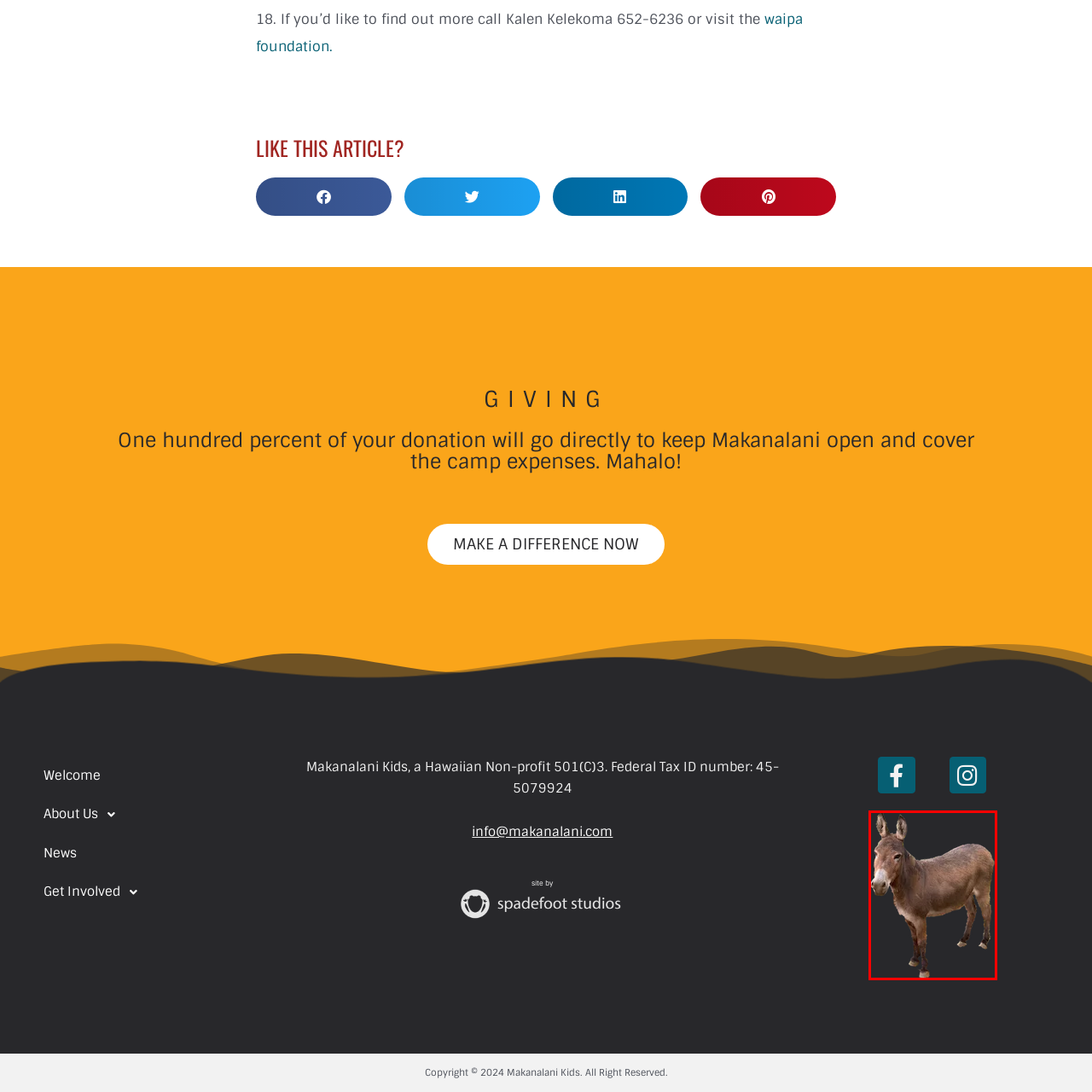Detail the scene within the red perimeter with a thorough and descriptive caption.

The image features a donkey, characterized by its stout body, large ears, and confident stance. The donkey's fur appears to be a mix of browns, showcasing a natural, earthy tone. This particular depiction emphasizes the animal's gentle yet spirited nature, making it a charming subject. Often associated with rural life and agriculture, donkeys are known for their strength and endurance, as well as their intelligence. This image fits within a context that focuses on themes of nature, animals, or possibly even a whimsical aspect of farm life.